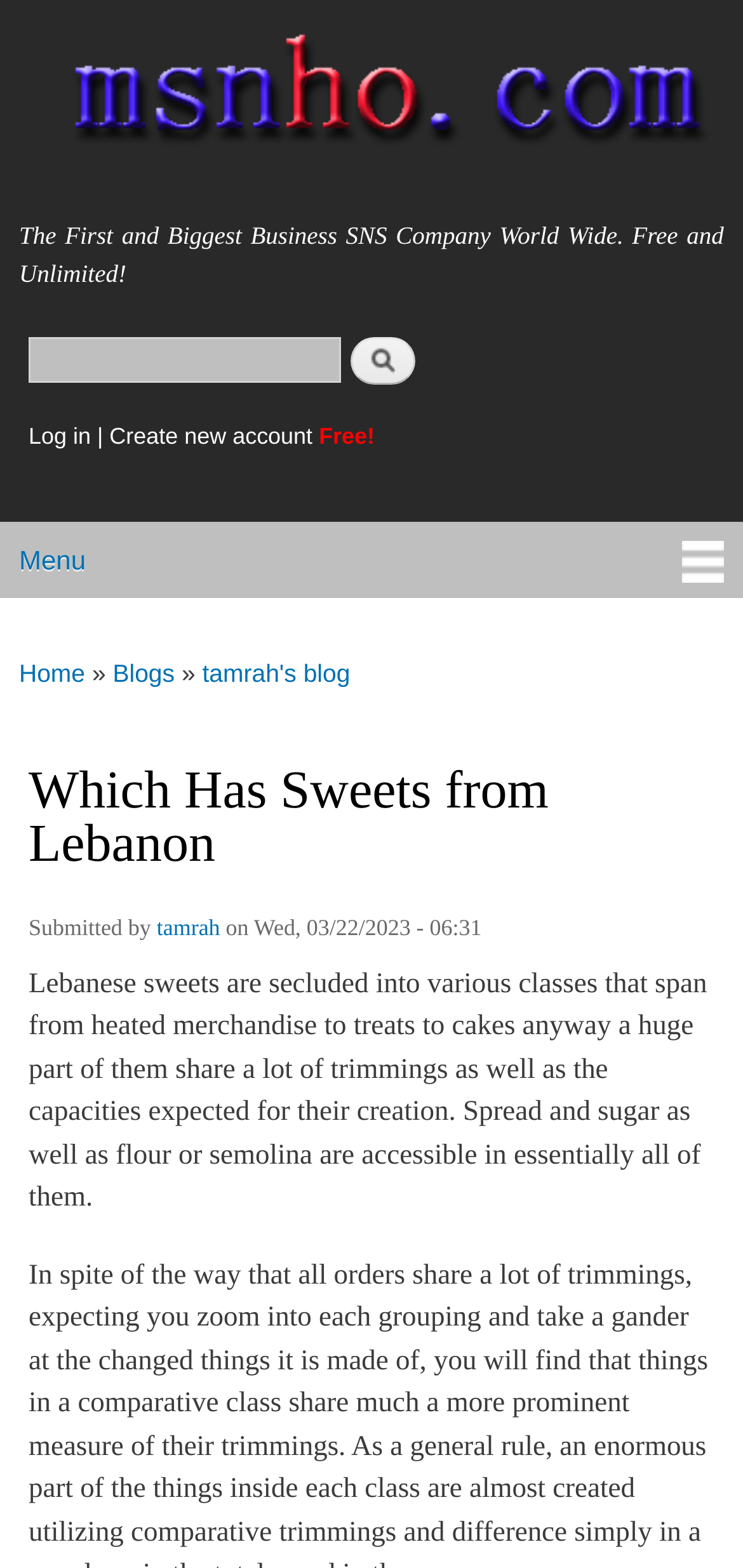Identify the main heading of the webpage and provide its text content.

Which Has Sweets from Lebanon